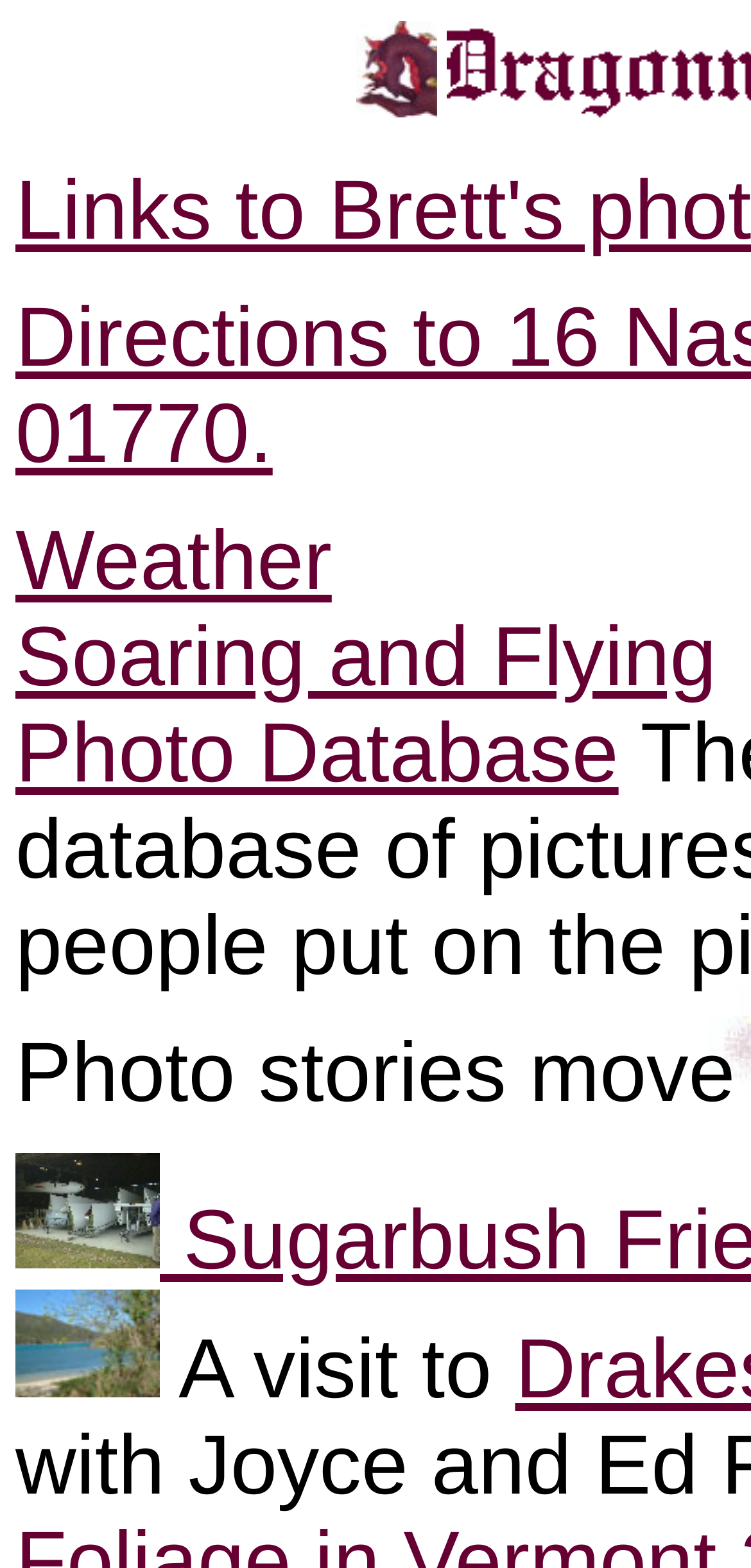Is there a link to a database on the webpage?
Observe the image and answer the question with a one-word or short phrase response.

Yes